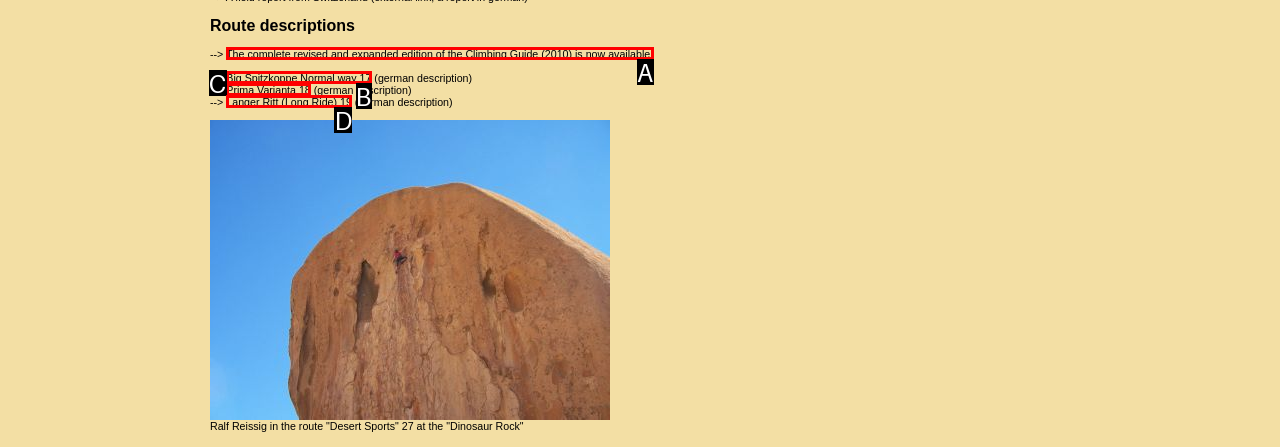Tell me which one HTML element best matches the description: Big Spitzkoppe Normal way 17 Answer with the option's letter from the given choices directly.

B